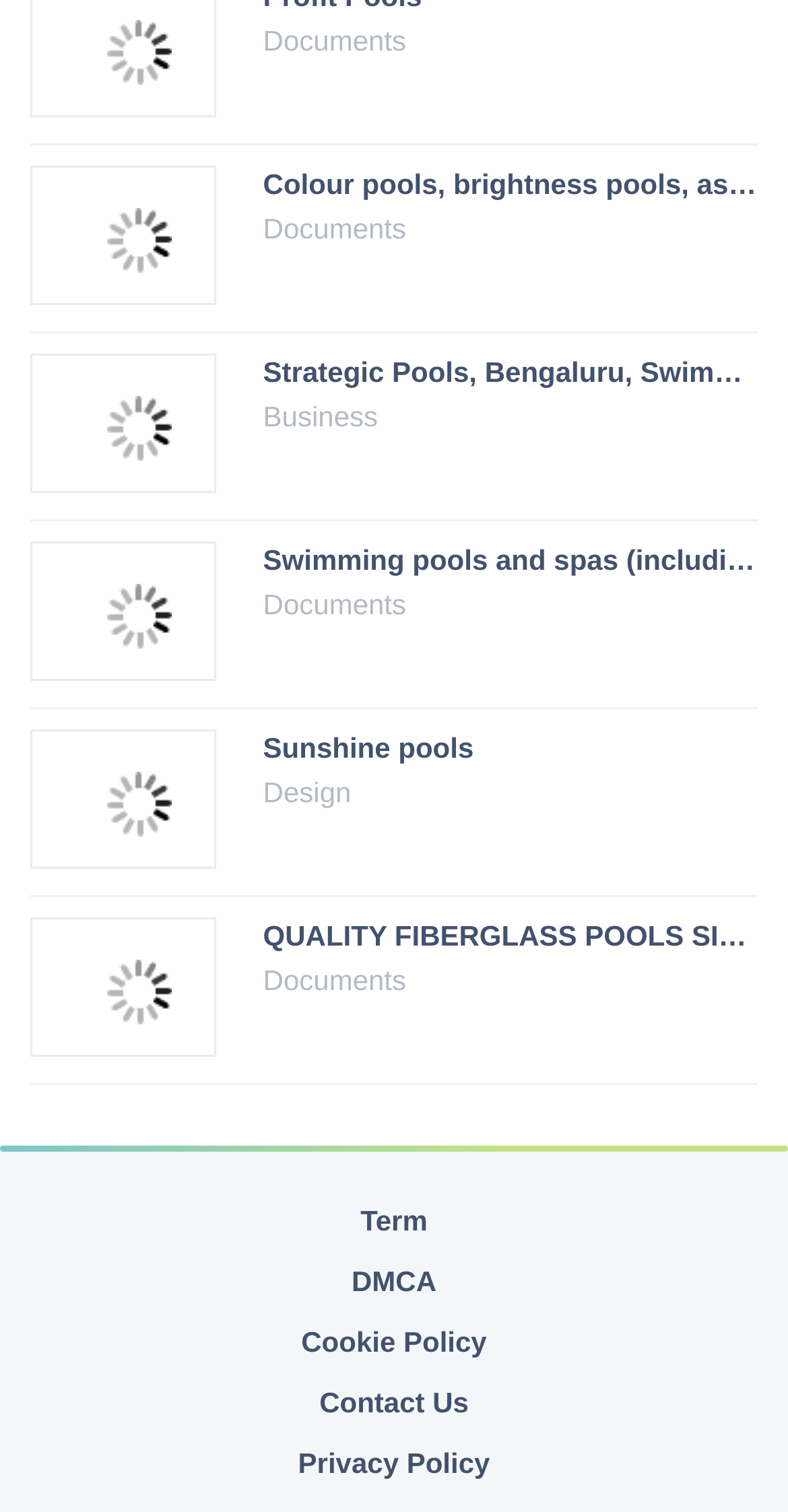Determine the bounding box coordinates of the clickable region to follow the instruction: "View commercial pool building services".

[0.092, 0.881, 0.747, 0.902]